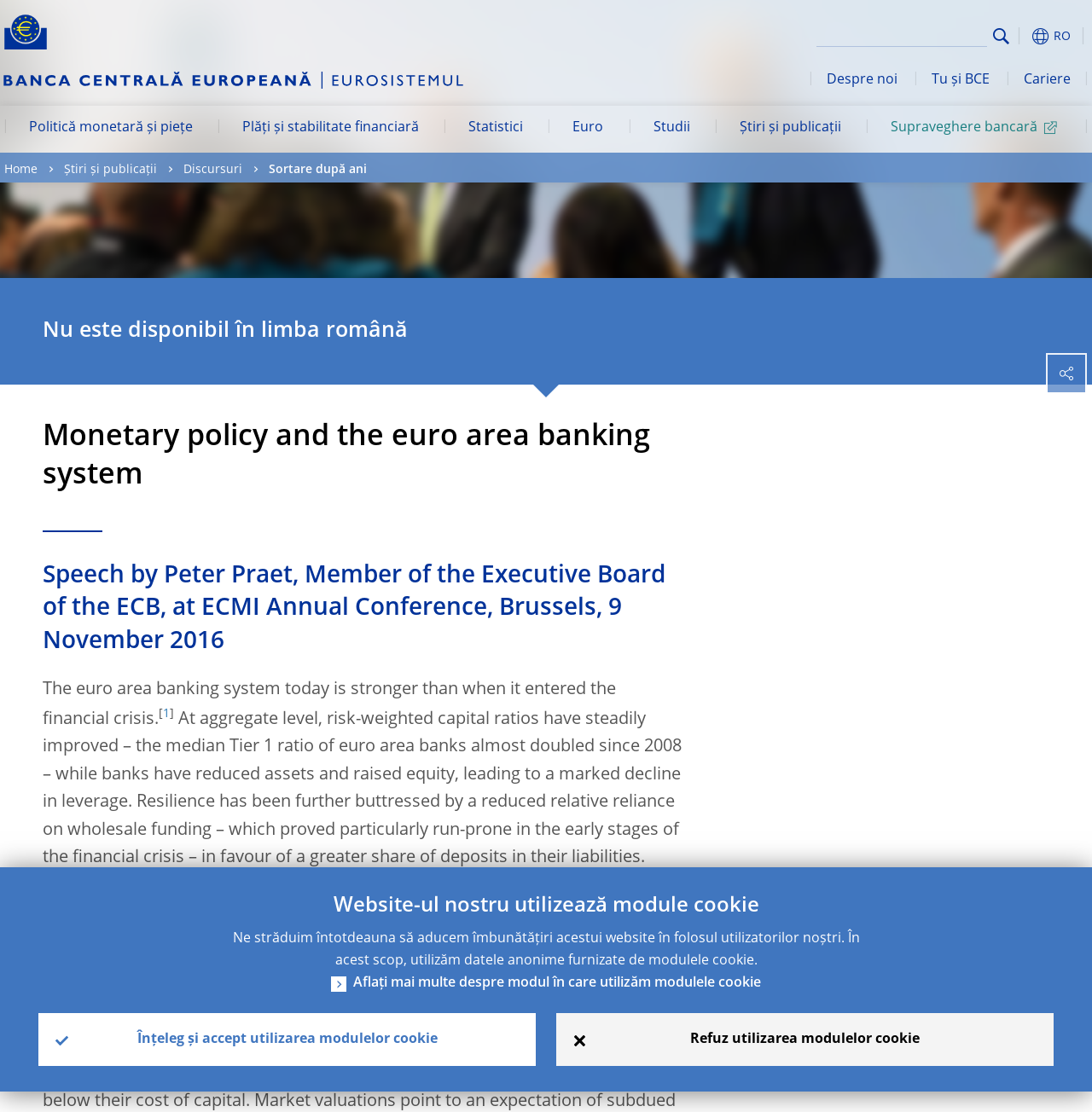What is the topic of the speech?
Using the image as a reference, answer the question in detail.

The topic of the speech can be found in the heading of the webpage, which is 'Monetary policy and the euro area banking system'. This heading is followed by a subheading that describes the speech, which is 'Speech by Peter Praet, Member of the Executive Board of the ECB, at ECMI Annual Conference, Brussels, 9 November 2016'.